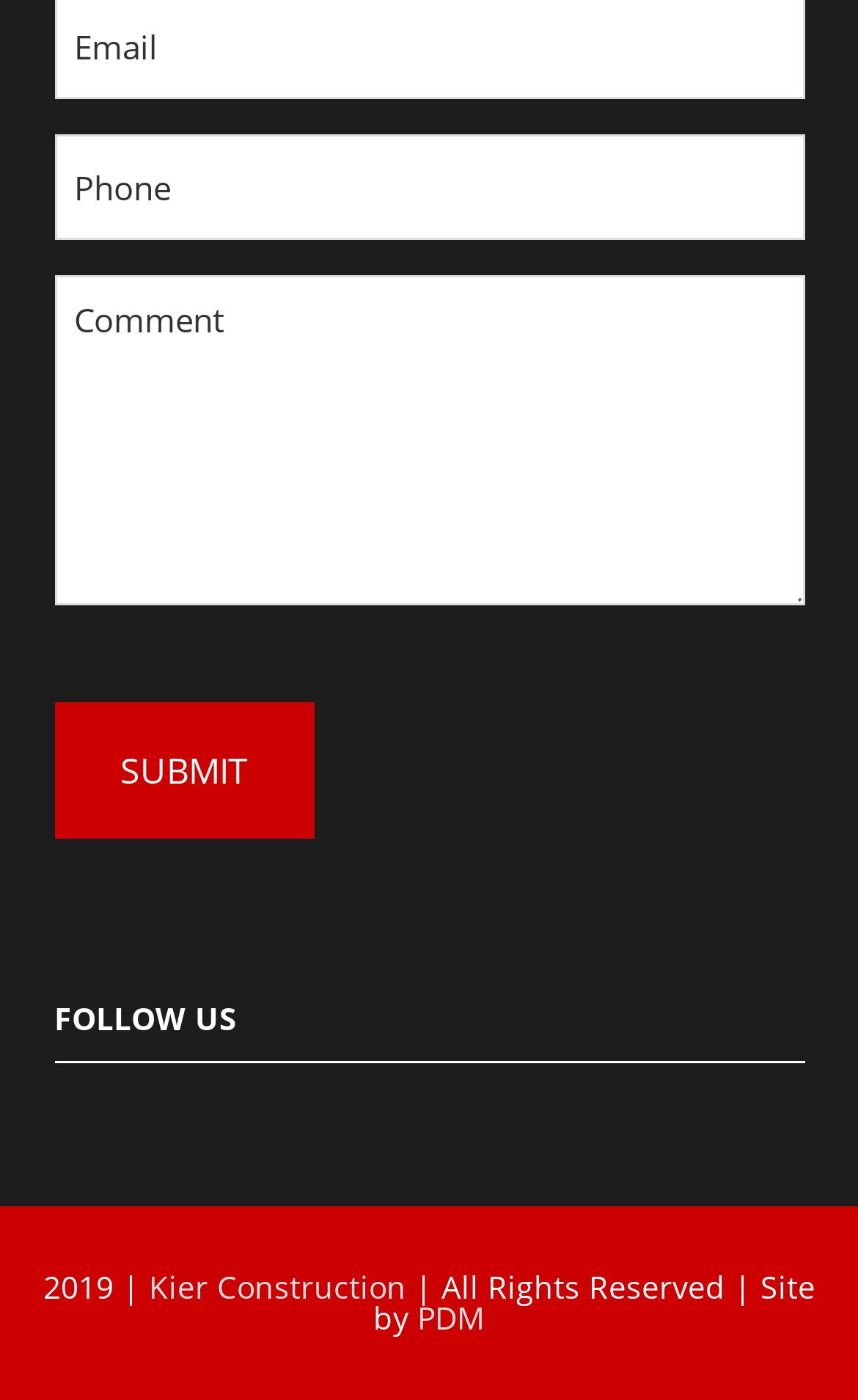Determine the coordinates of the bounding box for the clickable area needed to execute this instruction: "Type a comment".

[0.063, 0.197, 0.937, 0.433]